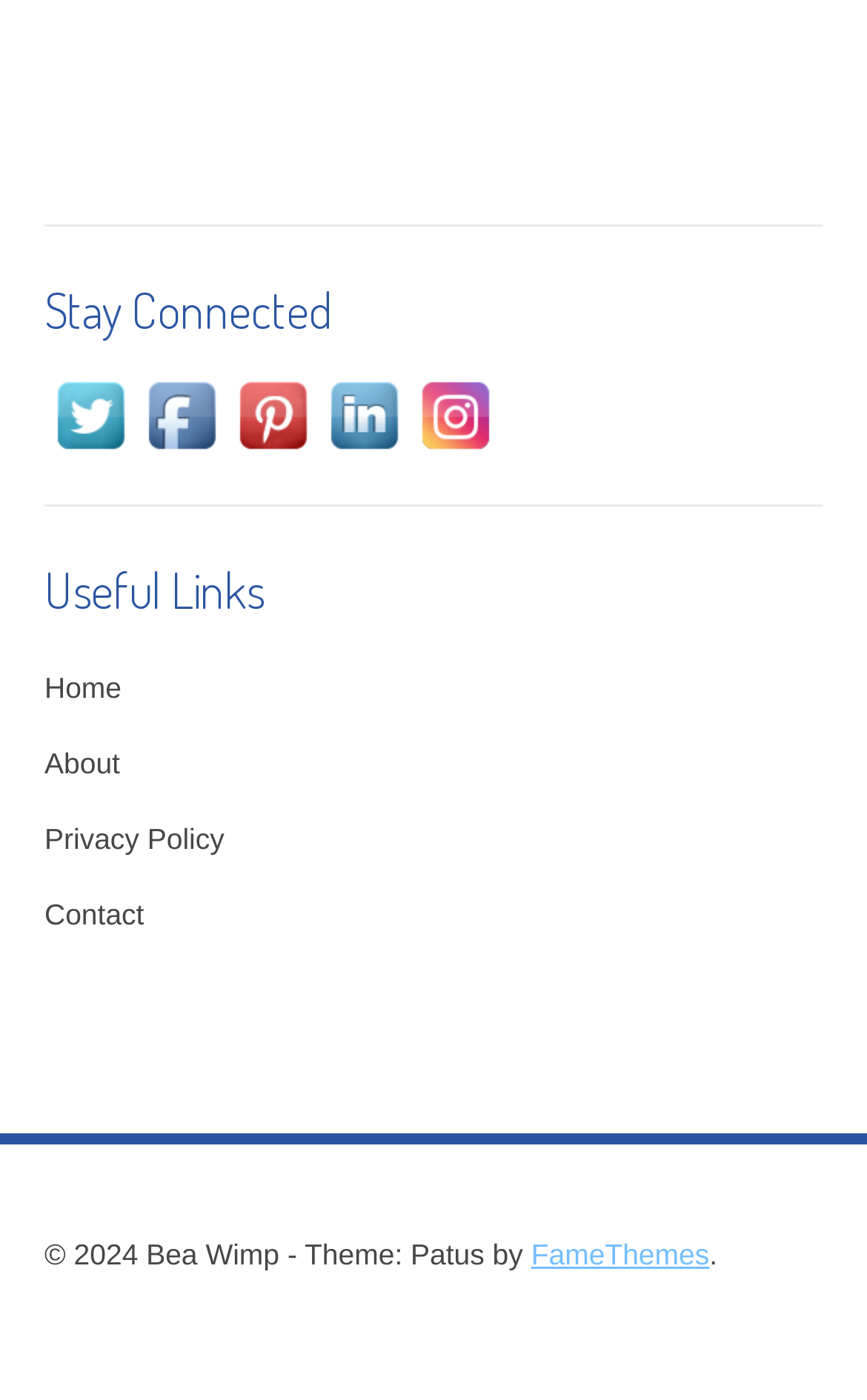Find the bounding box coordinates of the area that needs to be clicked in order to achieve the following instruction: "Click on Articles". The coordinates should be specified as four float numbers between 0 and 1, i.e., [left, top, right, bottom].

None